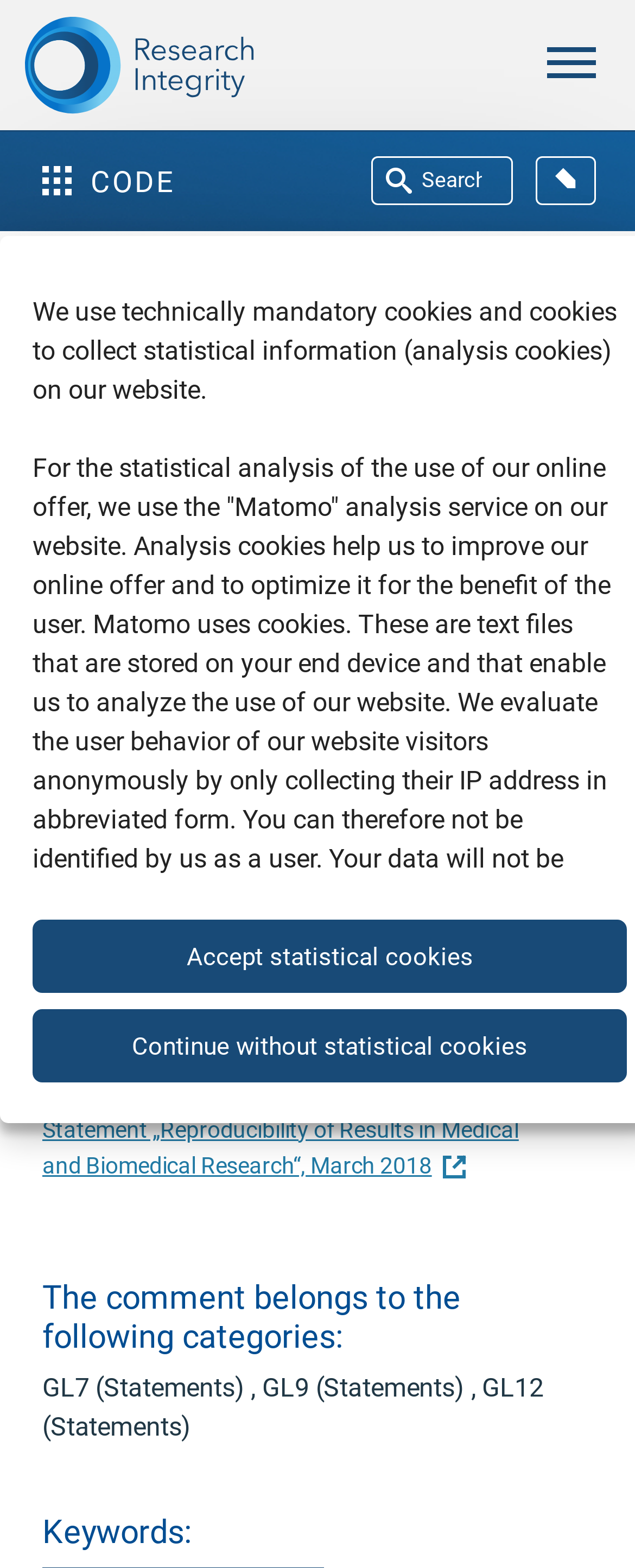Determine the bounding box for the UI element as described: "About the Journal". The coordinates should be represented as four float numbers between 0 and 1, formatted as [left, top, right, bottom].

None